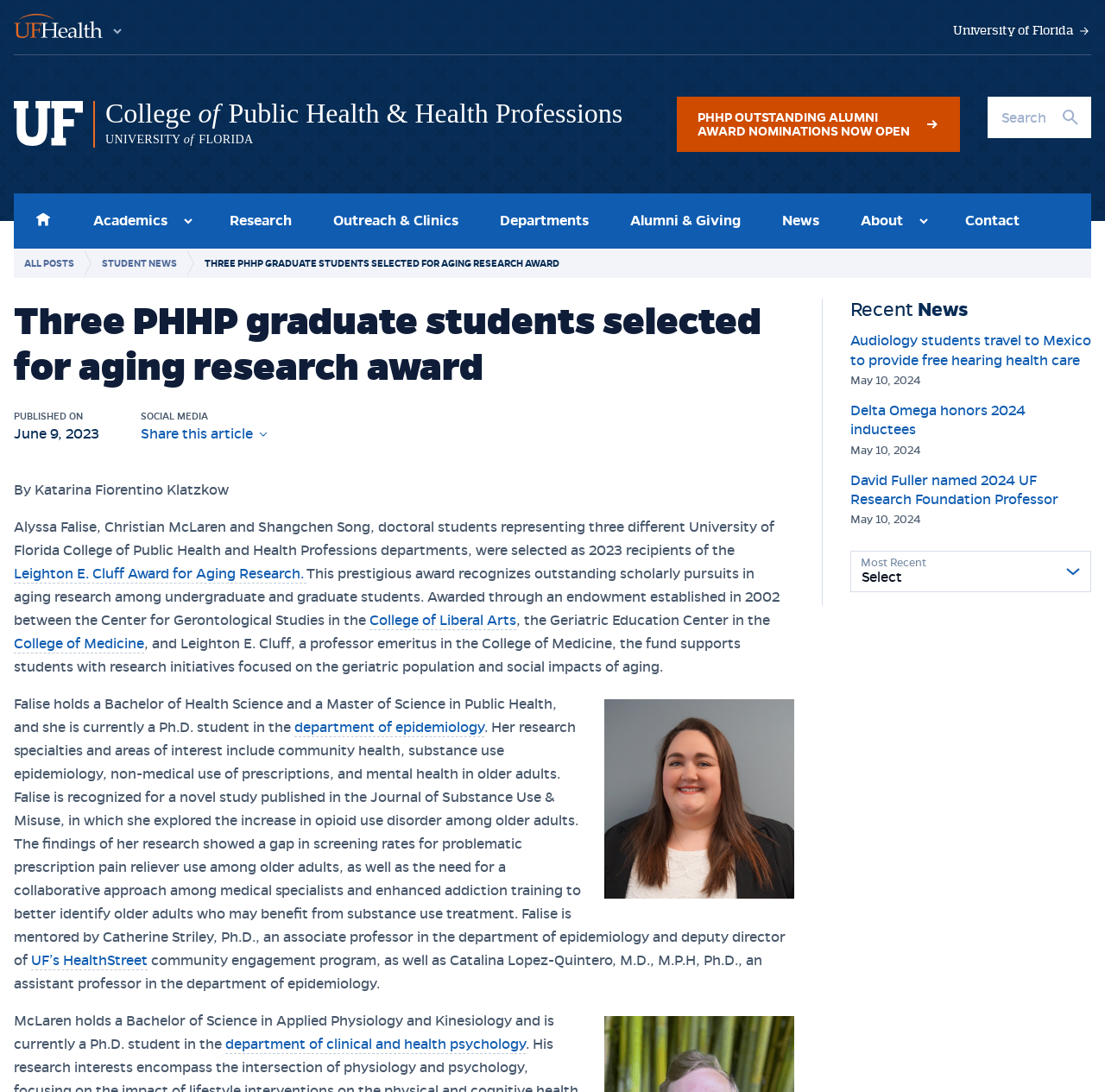Kindly determine the bounding box coordinates of the area that needs to be clicked to fulfill this instruction: "View PSU degree sample".

None